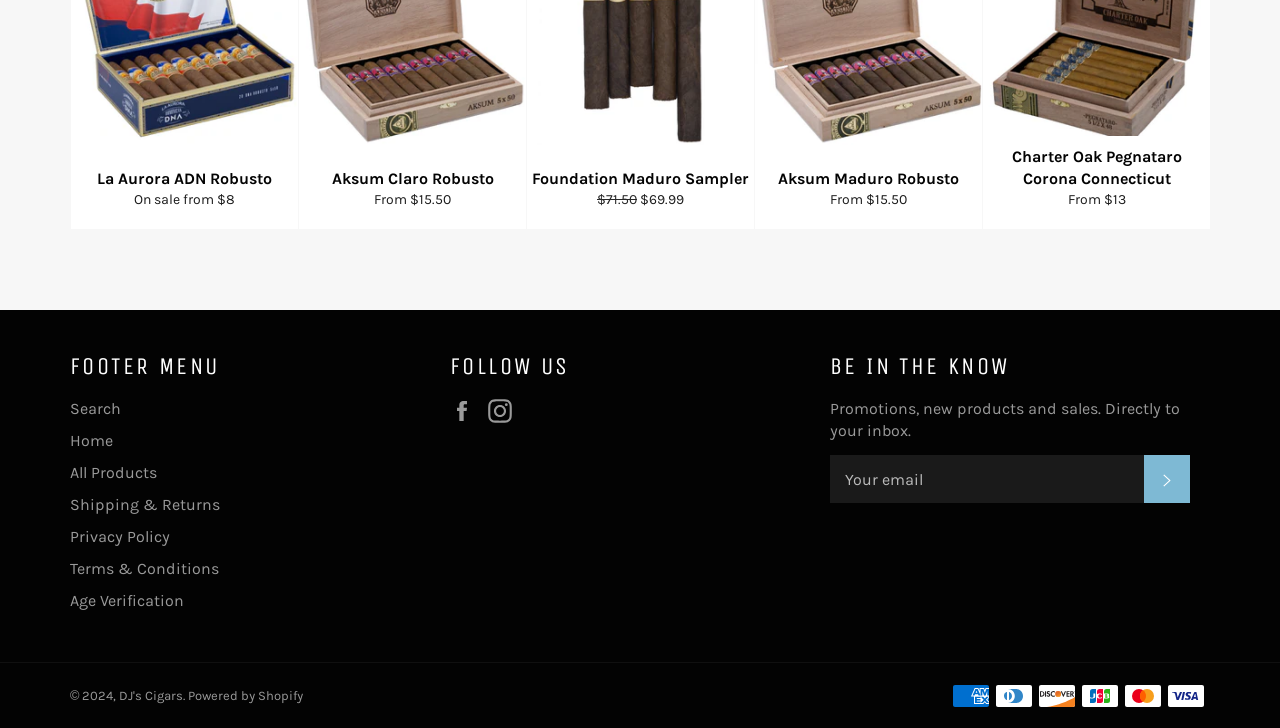Please find the bounding box coordinates of the clickable region needed to complete the following instruction: "Click the 'Search' link". The bounding box coordinates must consist of four float numbers between 0 and 1, i.e., [left, top, right, bottom].

[0.055, 0.549, 0.095, 0.575]